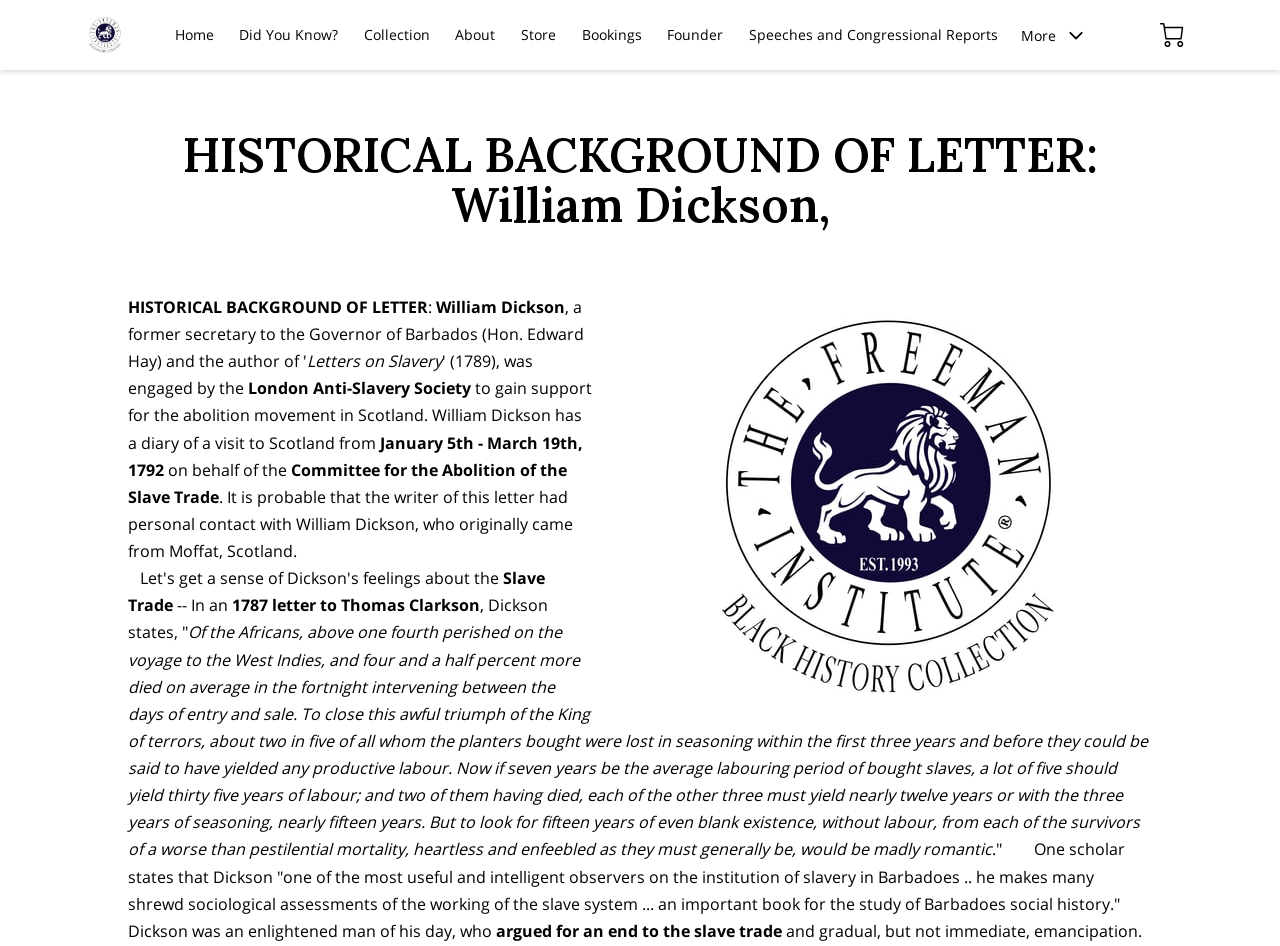Please identify the bounding box coordinates of the region to click in order to complete the given instruction: "Click on Twitter". The coordinates should be four float numbers between 0 and 1, i.e., [left, top, right, bottom].

None